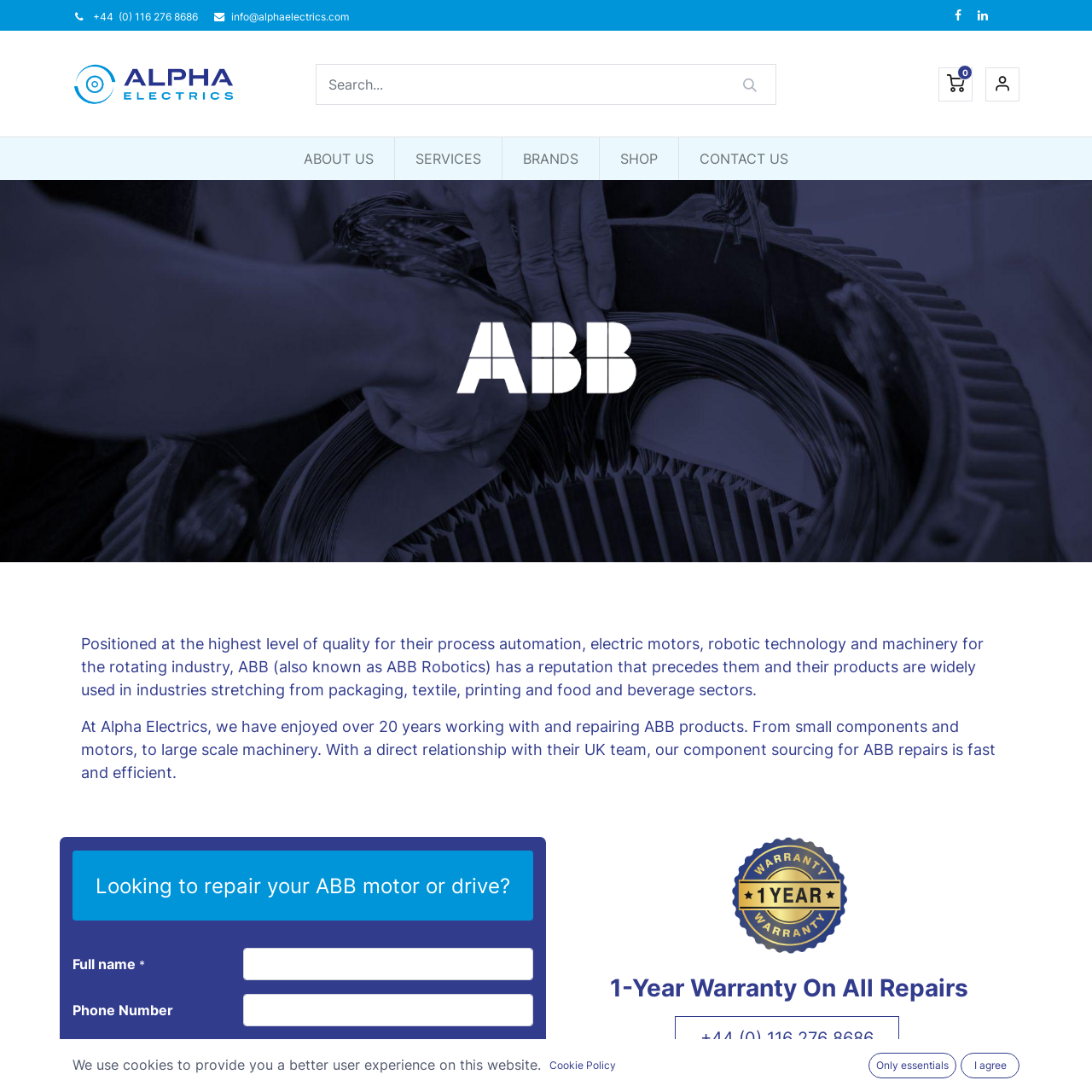Determine the bounding box coordinates of the element that should be clicked to execute the following command: "Click the phone number link".

[0.085, 0.009, 0.181, 0.021]